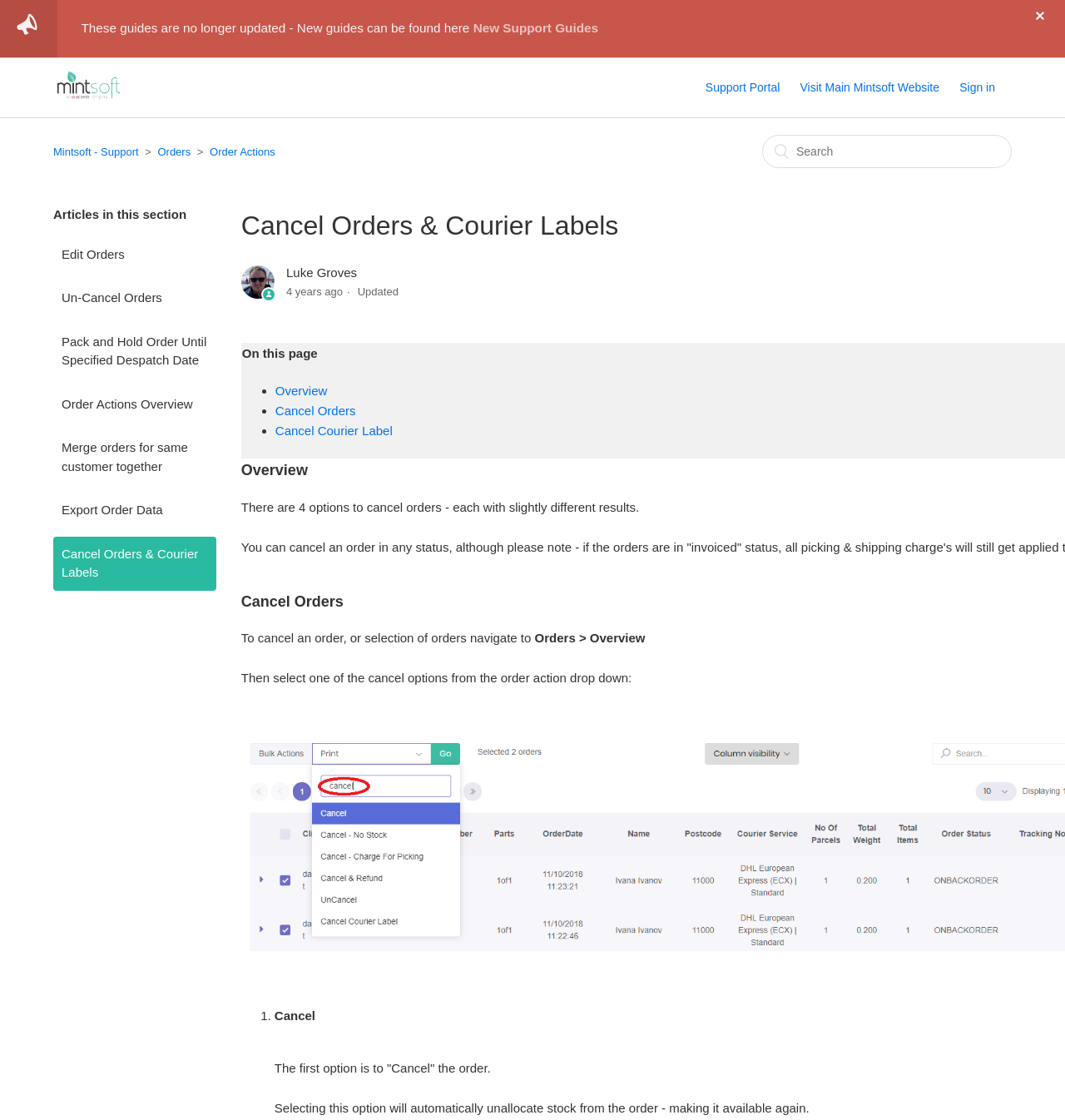Use a single word or phrase to answer this question: 
Who wrote the article 'Cancel Orders & Courier Labels'?

Luke Groves